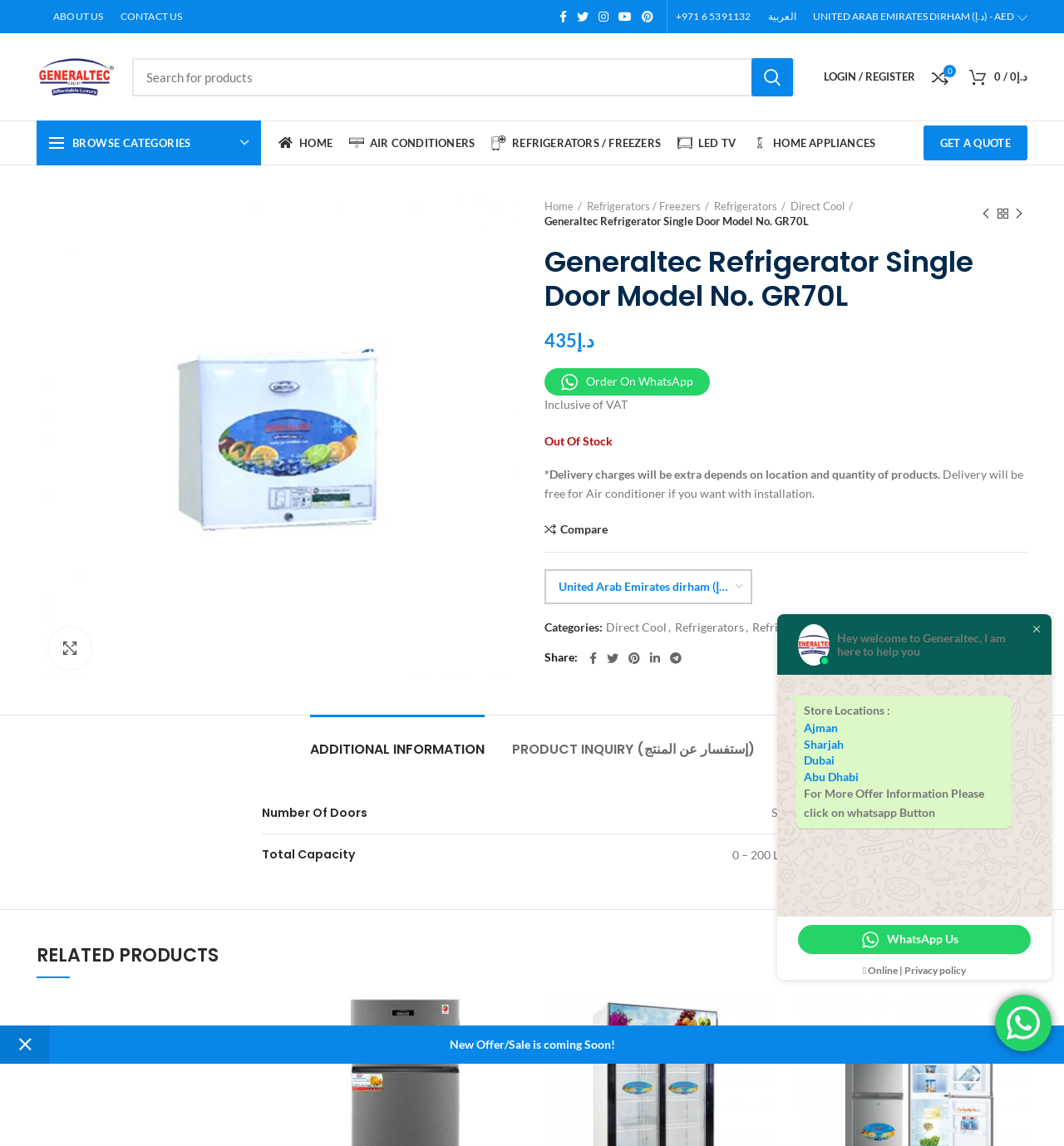Using the format (top-left x, top-left y, bottom-right x, bottom-right y), and given the element description, identify the bounding box coordinates within the screenshot: Refrigerators

[0.671, 0.173, 0.738, 0.187]